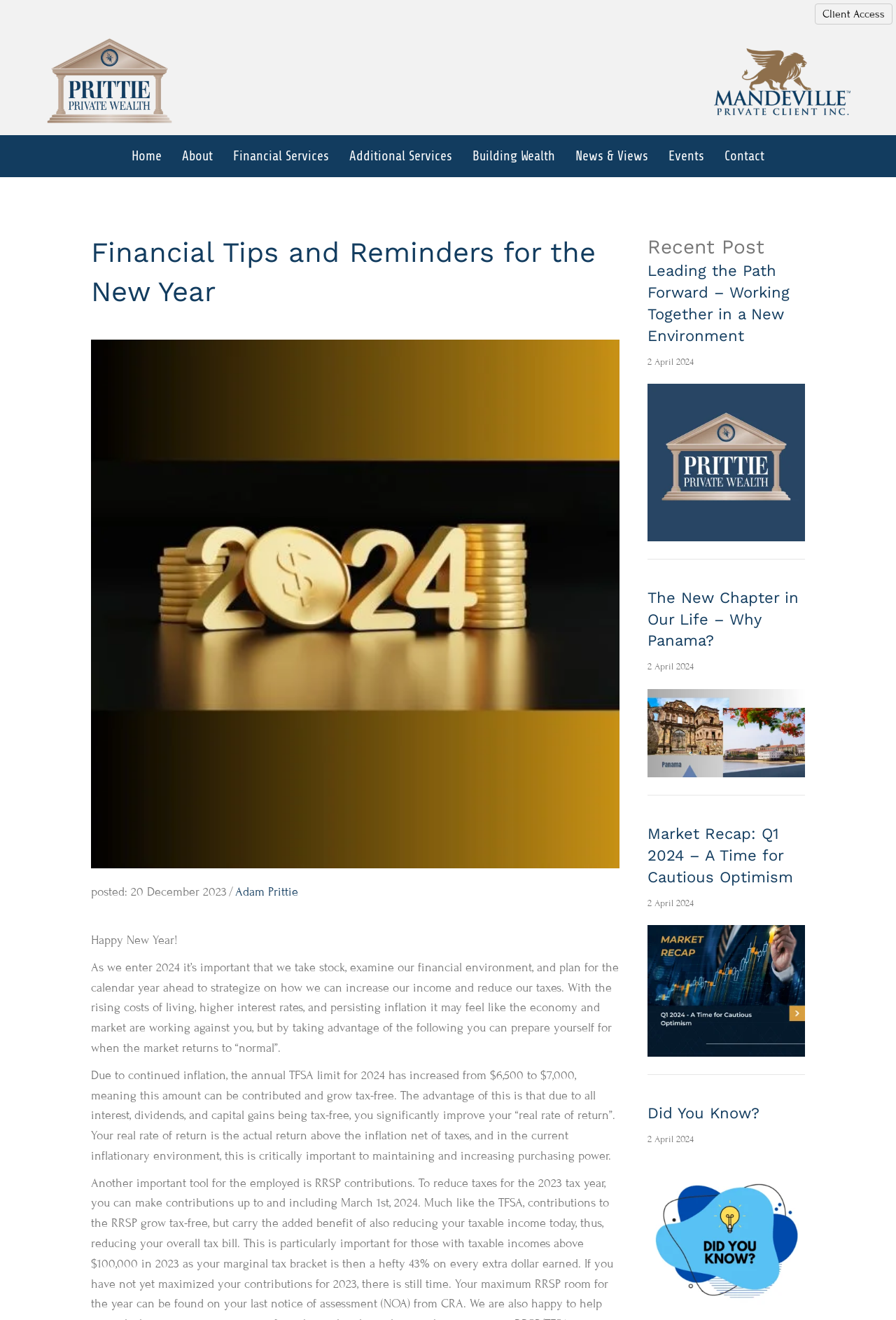Please provide the main heading of the webpage content.

Financial Tips and Reminders for the New Year